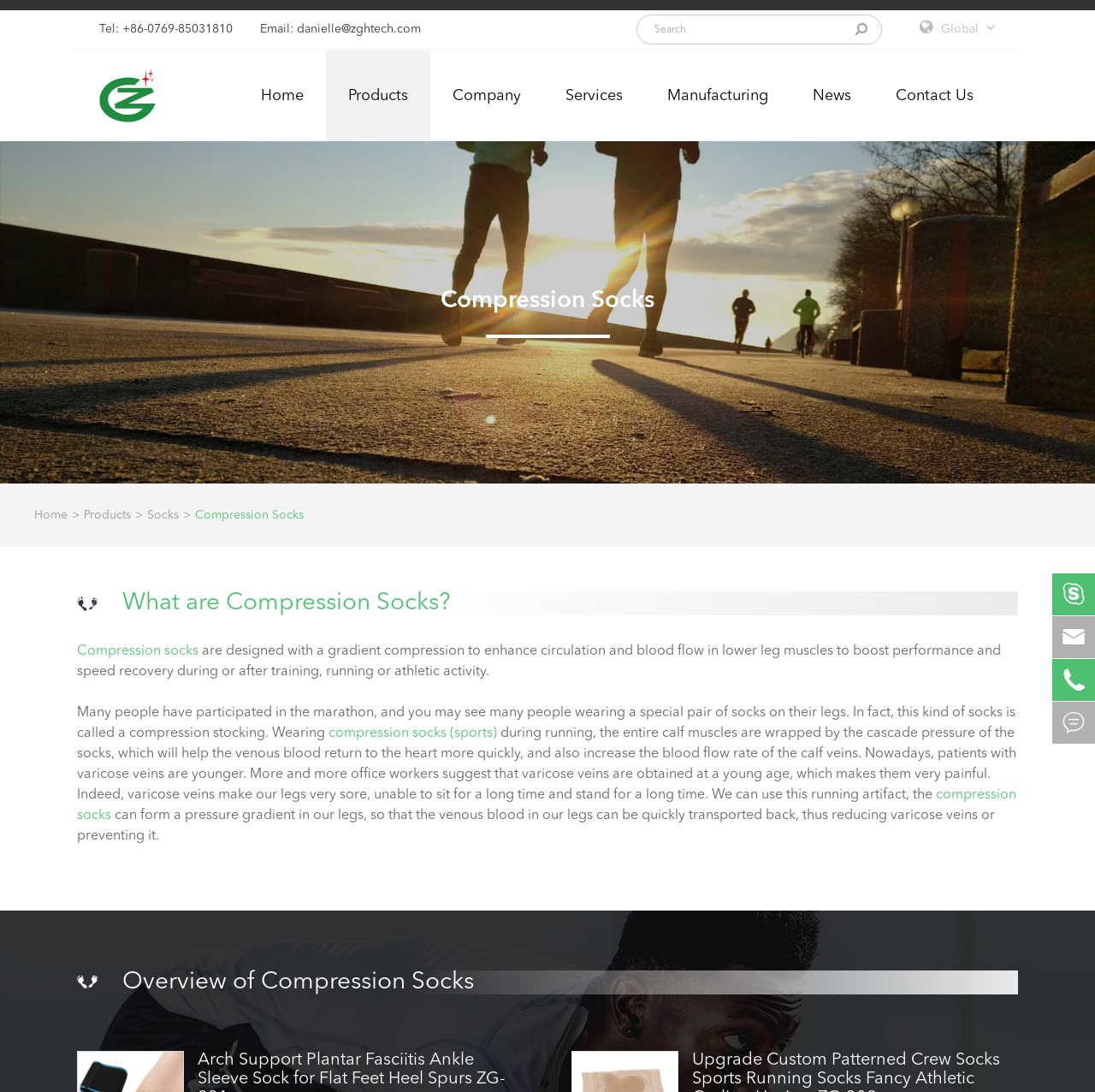Determine the bounding box of the UI element mentioned here: "compression socks (sports)". The coordinates must be in the format [left, top, right, bottom] with values ranging from 0 to 1.

[0.3, 0.665, 0.454, 0.678]